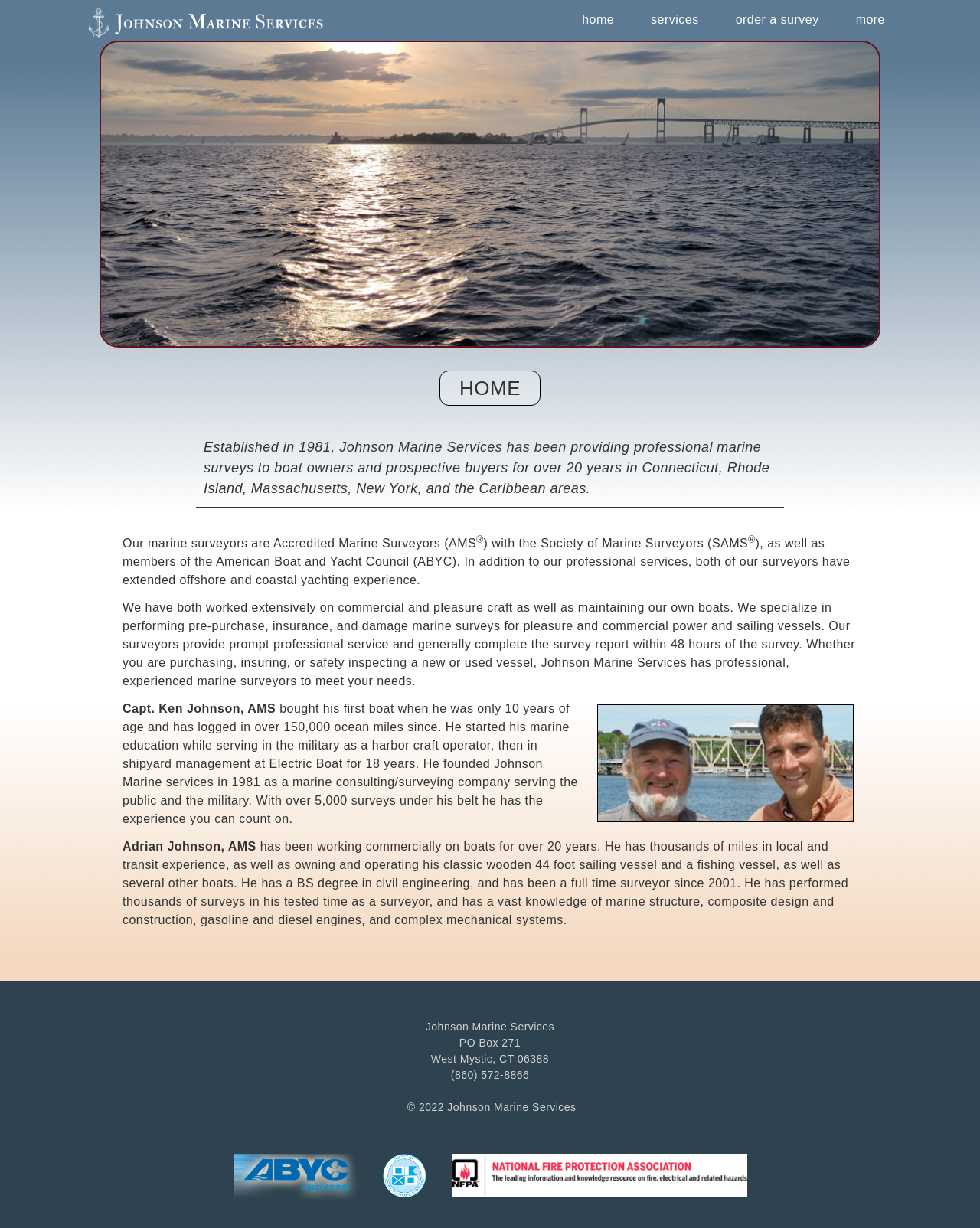What is the name of the company?
Relying on the image, give a concise answer in one word or a brief phrase.

Johnson Marine Services